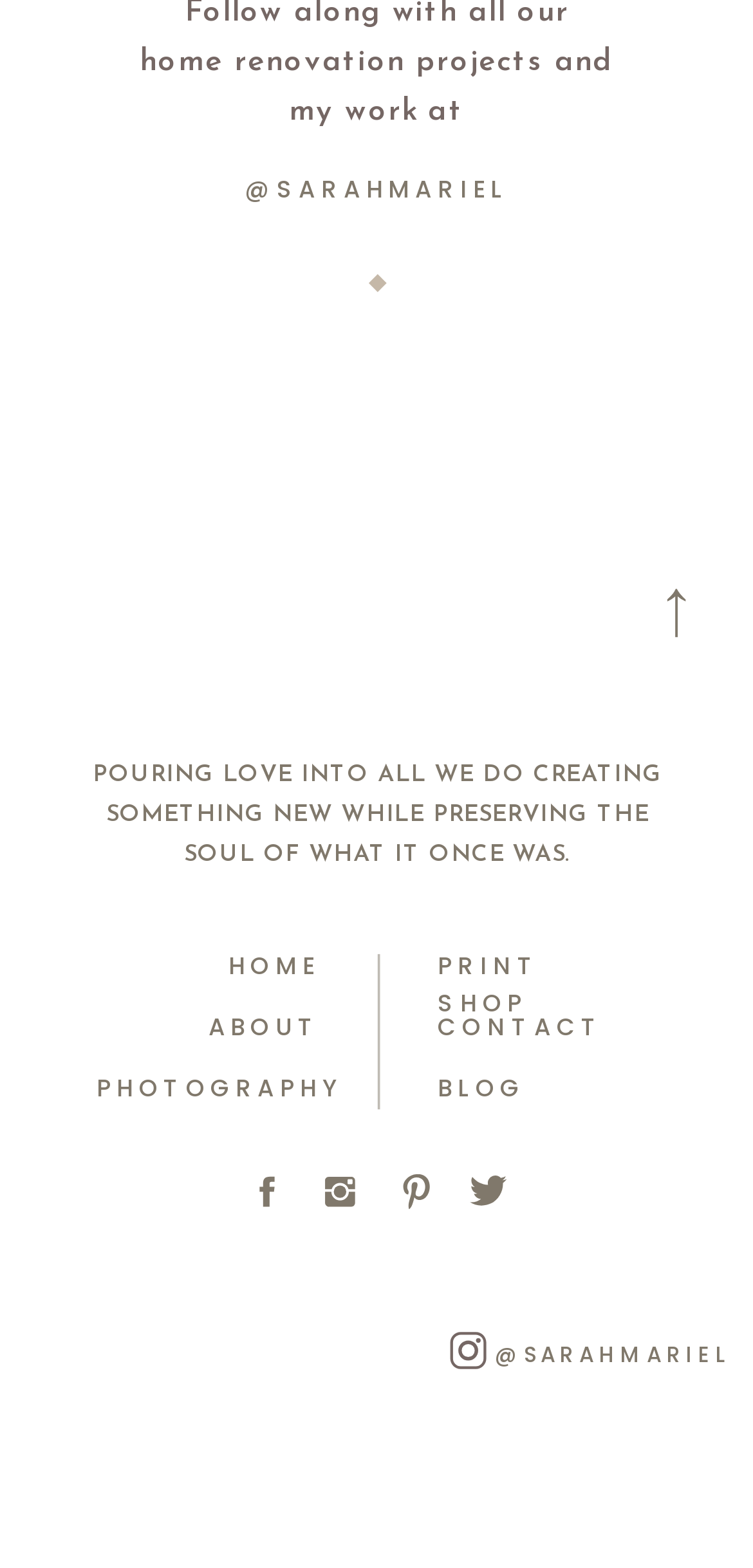How many navigation links are there?
Using the image, provide a concise answer in one word or a short phrase.

6